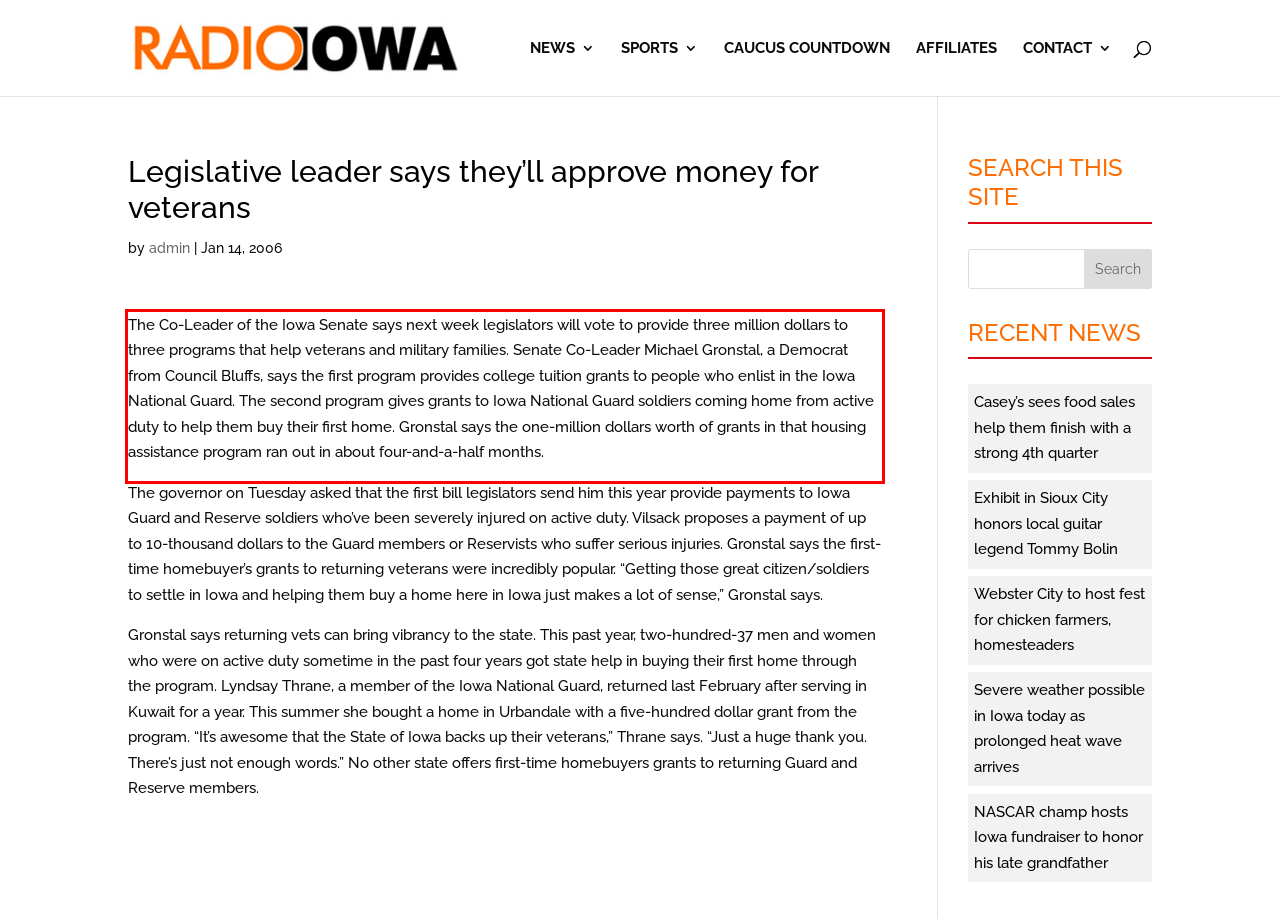Given a webpage screenshot, locate the red bounding box and extract the text content found inside it.

The Co-Leader of the Iowa Senate says next week legislators will vote to provide three million dollars to three programs that help veterans and military families. Senate Co-Leader Michael Gronstal, a Democrat from Council Bluffs, says the first program provides college tuition grants to people who enlist in the Iowa National Guard. The second program gives grants to Iowa National Guard soldiers coming home from active duty to help them buy their first home. Gronstal says the one-million dollars worth of grants in that housing assistance program ran out in about four-and-a-half months.